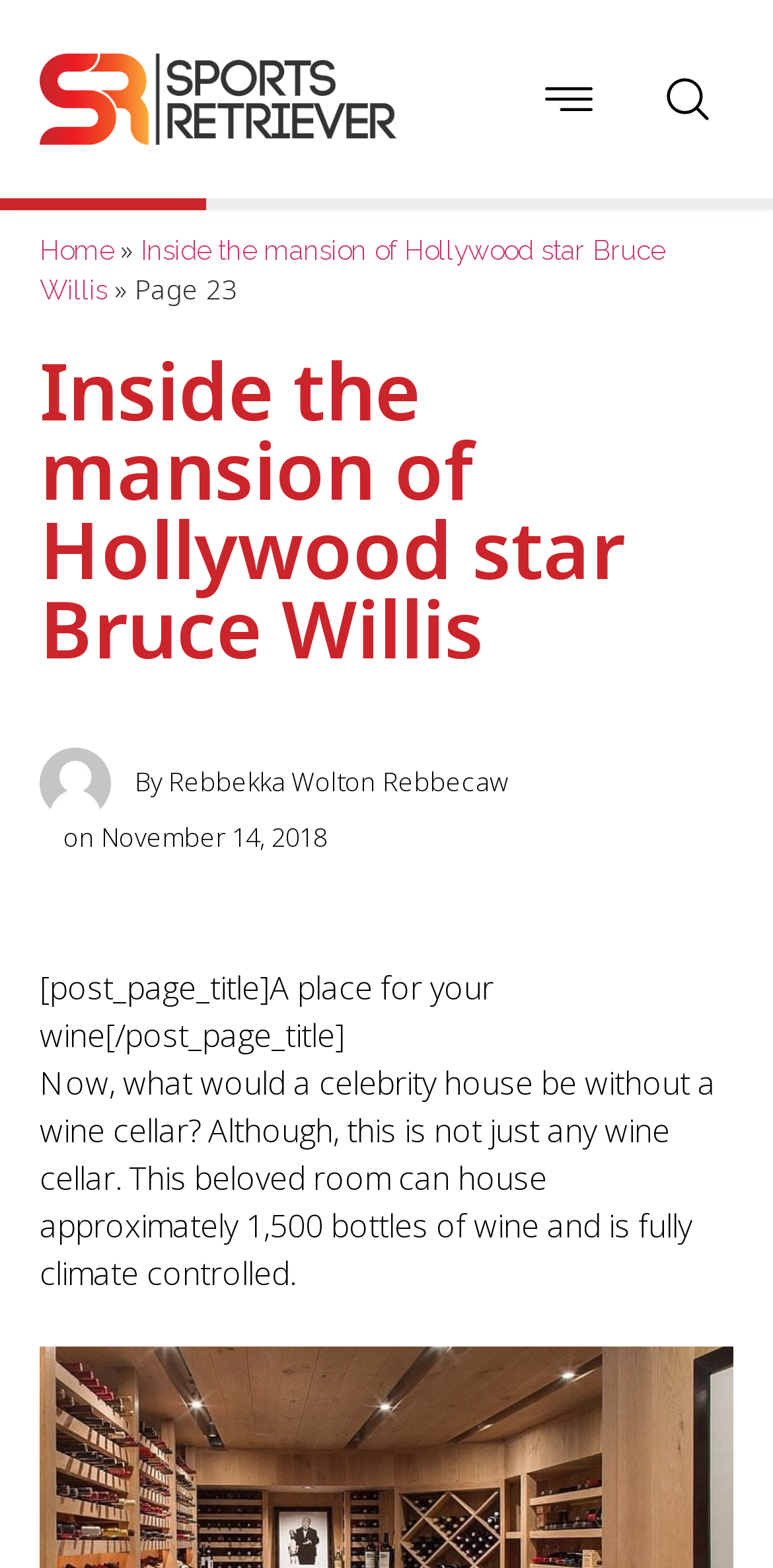Provide your answer in a single word or phrase: 
What is the name of the Hollywood star featured in this article?

Bruce Willis